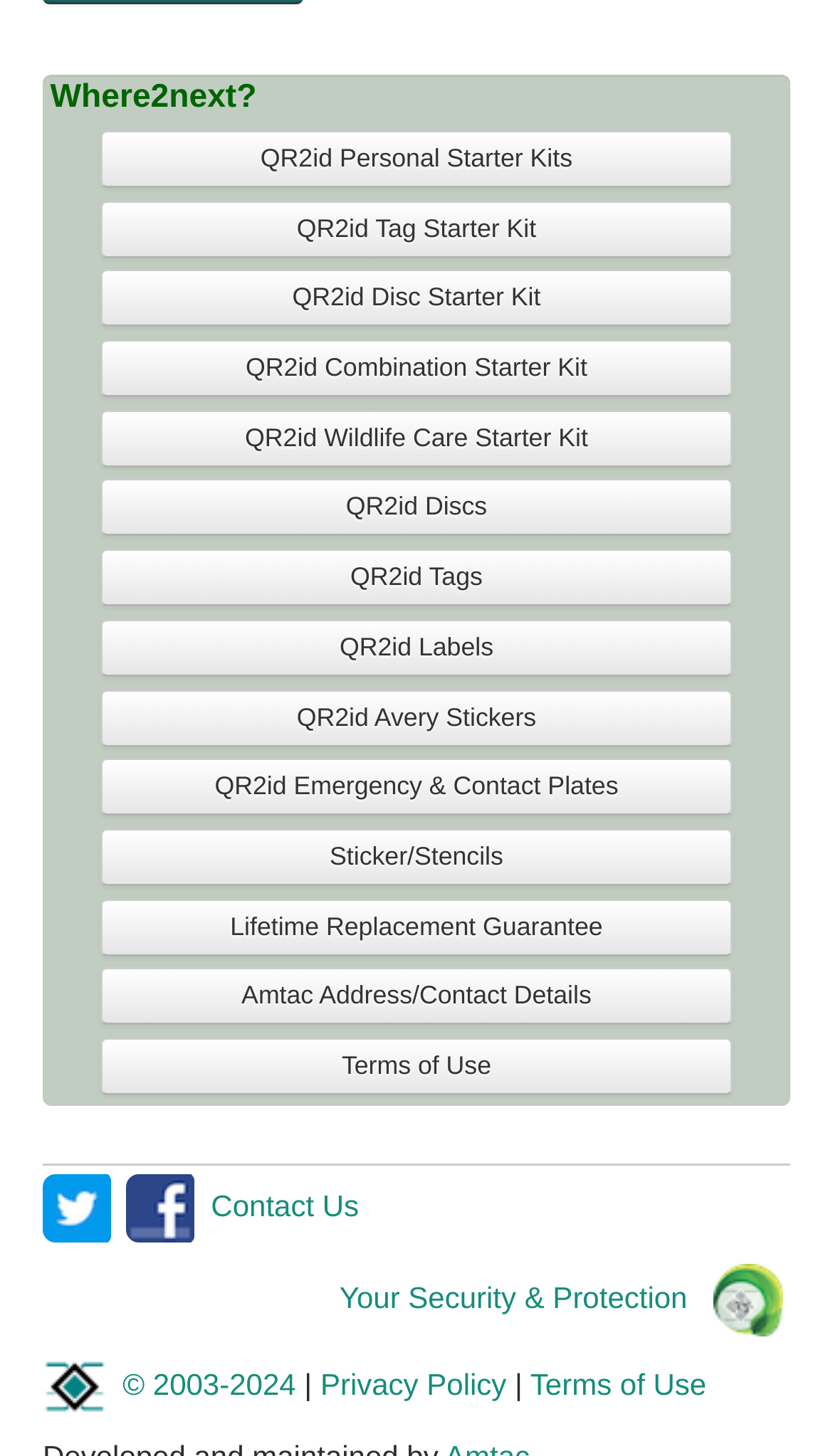Respond to the following query with just one word or a short phrase: 
How many social media links are there?

2